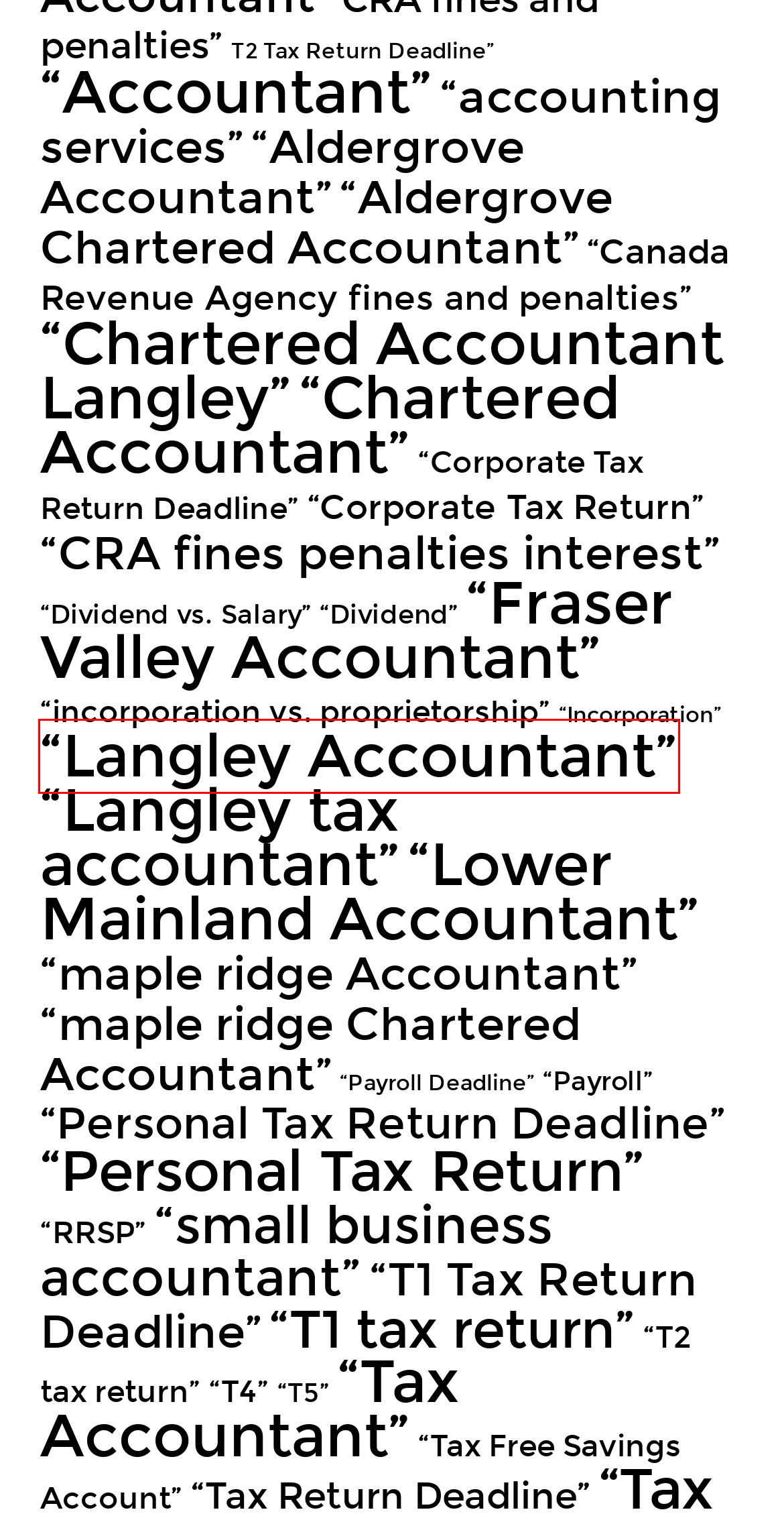You are presented with a screenshot of a webpage containing a red bounding box around an element. Determine which webpage description best describes the new webpage after clicking on the highlighted element. Here are the candidates:
A. “maple ridge Chartered Accountant” Archives - Watts Advisors Ltd, CPA's
B. “Tax Return Deadline” Archives - Watts Advisors Ltd, CPA's
C. “Chartered Accountant” Archives - Watts Advisors Ltd, CPA's
D. “T4” Archives - Watts Advisors Ltd, CPA's
E. “Langley Accountant” Archives - Watts Advisors Ltd, CPA's
F. “Corporate Tax Return Deadline” Archives - Watts Advisors Ltd, CPA's
G. “Lower Mainland Accountant” Archives - Watts Advisors Ltd, CPA's
H. “small business accountant” Archives - Watts Advisors Ltd, CPA's

E